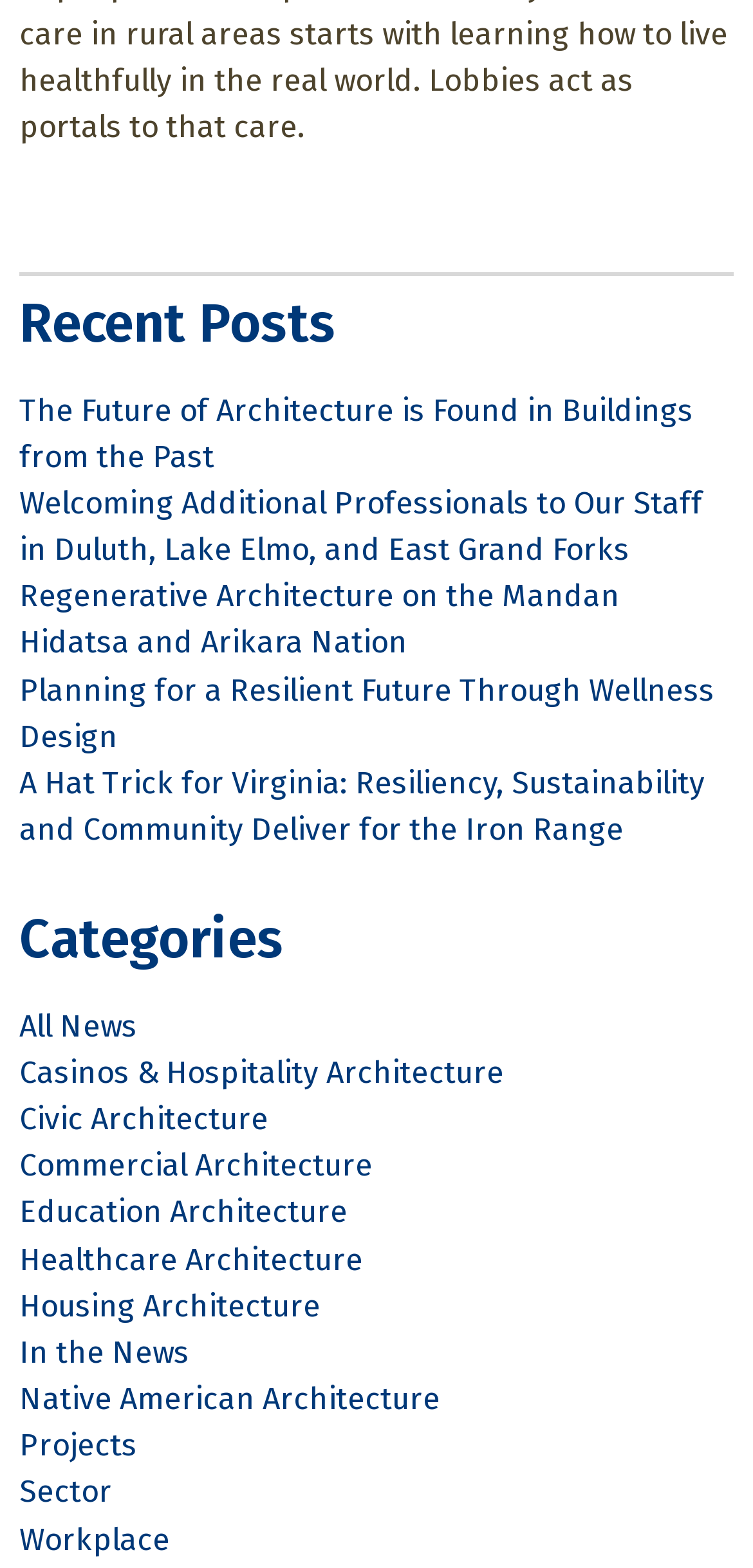Please identify the bounding box coordinates of the element that needs to be clicked to execute the following command: "read about the future of architecture". Provide the bounding box using four float numbers between 0 and 1, formatted as [left, top, right, bottom].

[0.026, 0.249, 0.921, 0.303]